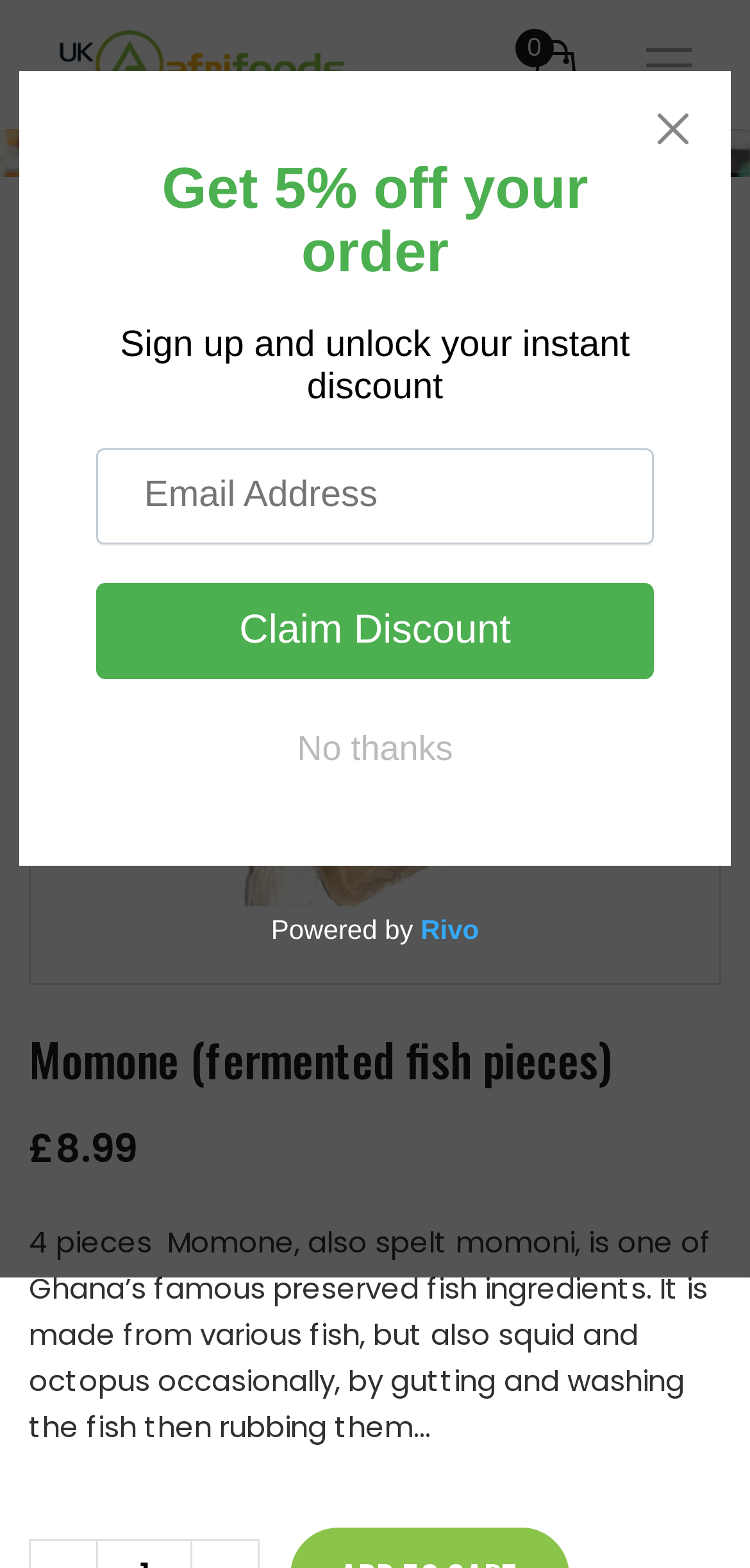Create a detailed description of the webpage's content and layout.

The webpage is an online shopping page for Momone fermented fish pieces. At the top left corner, there is a link to "UK Afrifoods" accompanied by an image with the same name. To the right of this link, there is another link with a shopping cart icon. 

Below these links, there is a large image of the fermented fish pieces, taking up most of the width of the page. Above the image, there are two headings: one with the product name "Momone (fermented fish pieces)" and another with the price "£8.99". 

Underneath the image, there is a paragraph of text describing the product, explaining that it is a preserved fish ingredient from Ghana, made from various fish, squid, and octopus. The text also mentions that the product comes in 4 pieces.

The entire content is contained within an iframe that takes up most of the page's height.